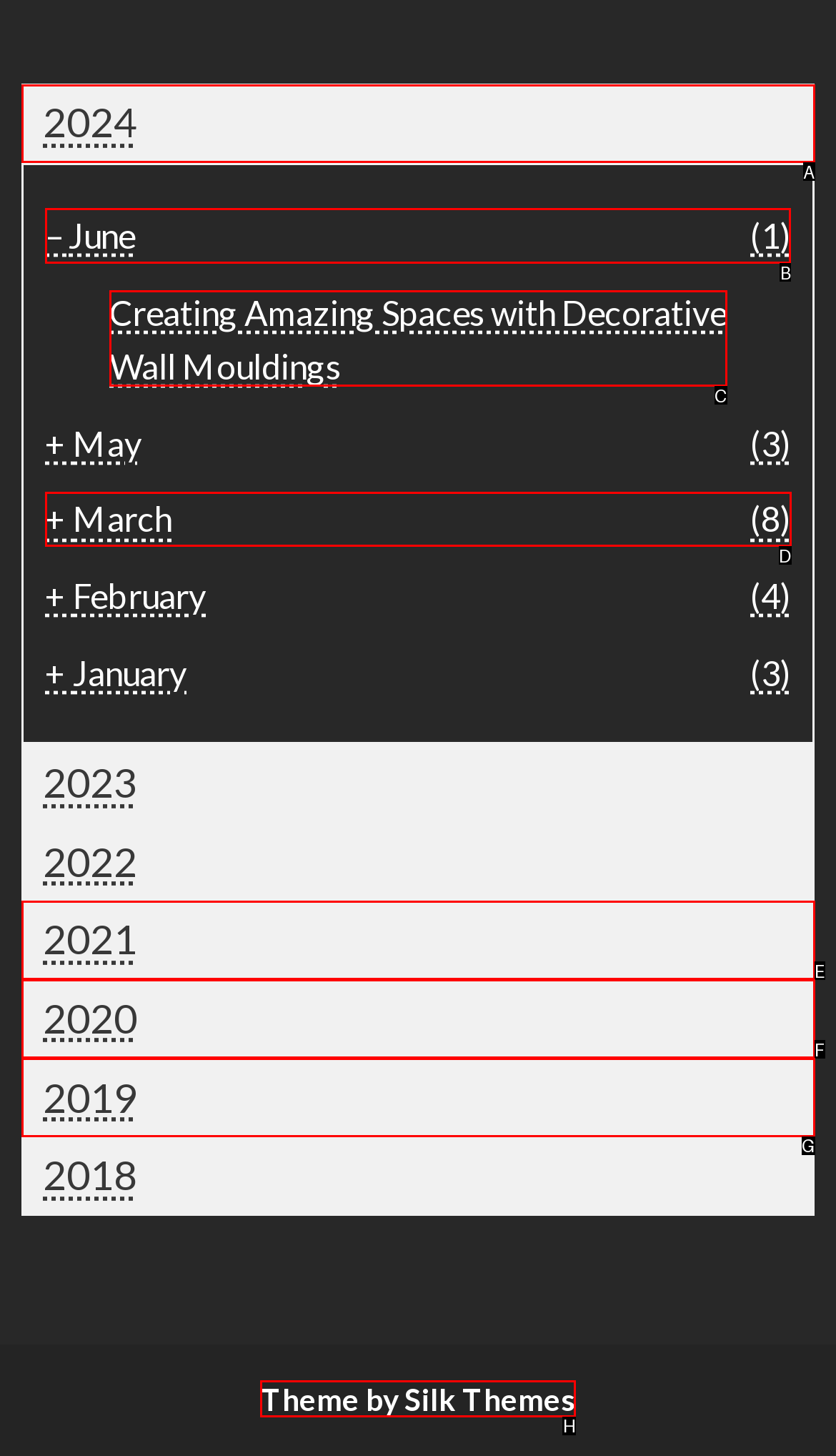Select the correct HTML element to complete the following task: Browse June 2023 posts
Provide the letter of the choice directly from the given options.

B